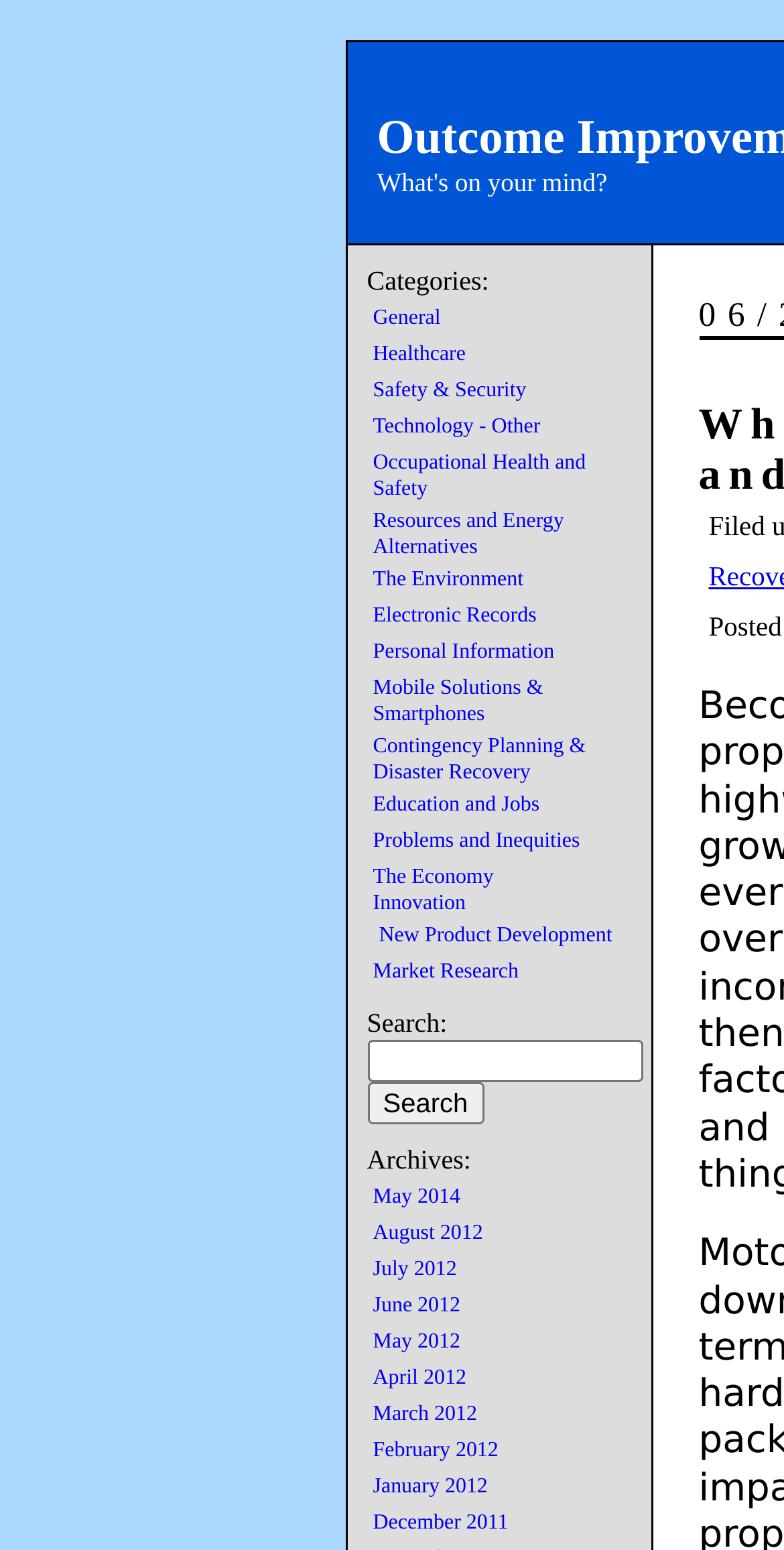Find the bounding box coordinates for the HTML element described as: "Mobile Solutions & Smartphones". The coordinates should consist of four float values between 0 and 1, i.e., [left, top, right, bottom].

[0.476, 0.437, 0.693, 0.468]